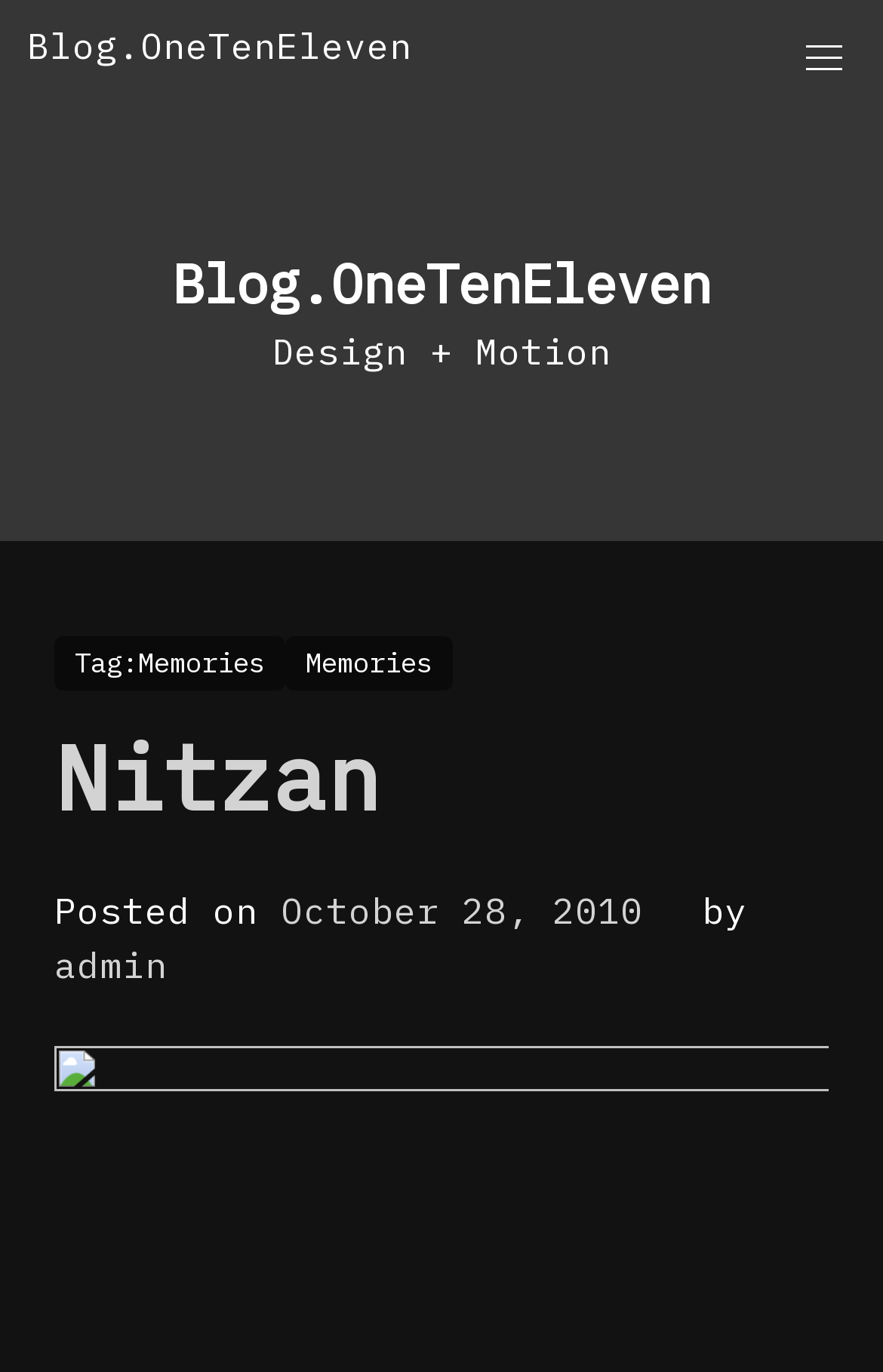Please provide the bounding box coordinates for the UI element as described: "Blog.OneTenEleven". The coordinates must be four floats between 0 and 1, represented as [left, top, right, bottom].

[0.0, 0.0, 0.497, 0.066]